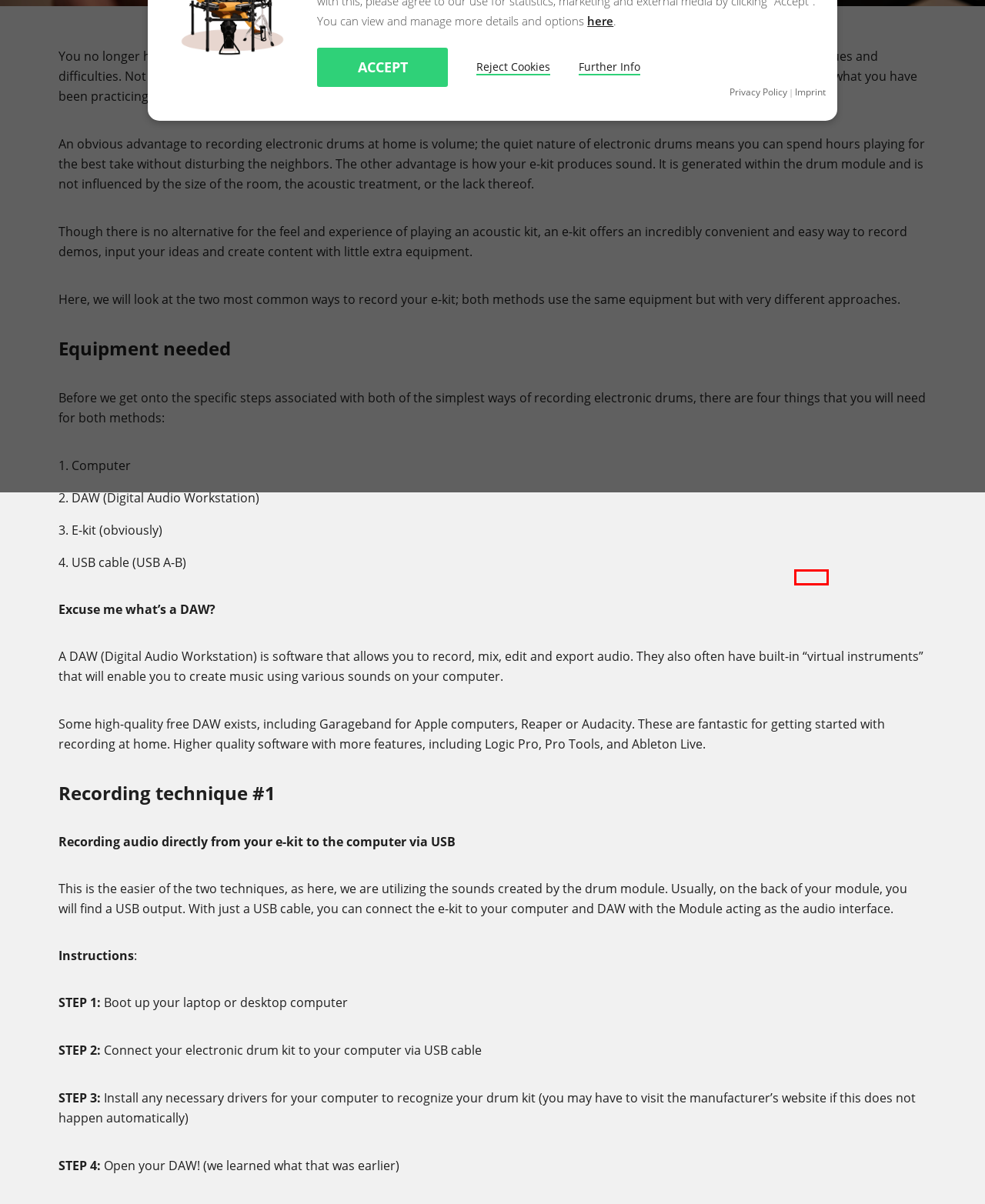Assess the screenshot of a webpage with a red bounding box and determine which webpage description most accurately matches the new page after clicking the element within the red box. Here are the options:
A. Privacy Policy - Millenium Drums
B. Imprint - Millenium Drums
C. Videos - Millenium Drums
D. Snare Drums - Millenium Drums
E. Millenium Drums
F. Downloads - Millenium Drums
G. FAQ - Millenium Drums
H. Hardware - Millenium Drums

B